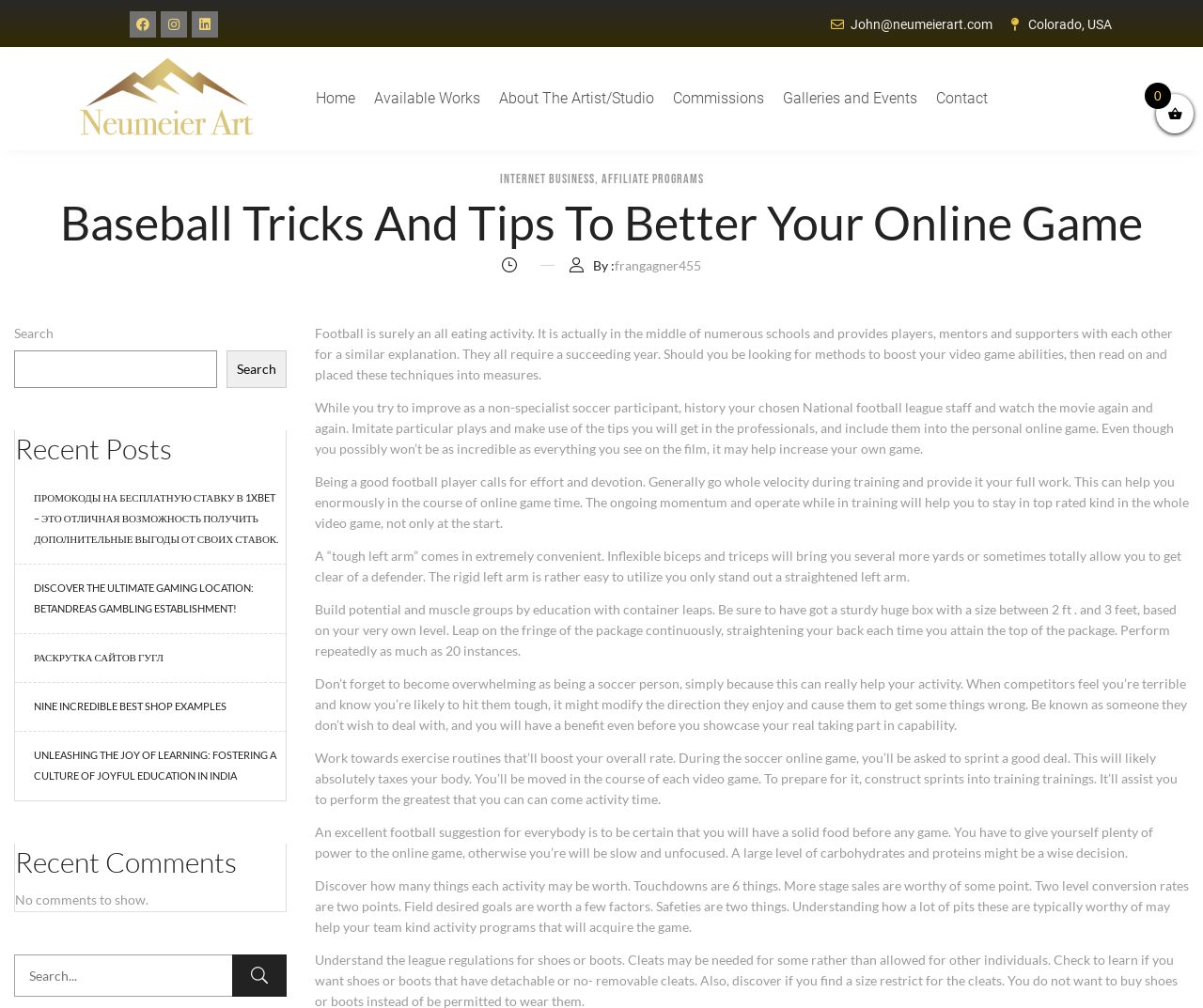Pinpoint the bounding box coordinates of the clickable element to carry out the following instruction: "Search for something."

[0.012, 0.347, 0.18, 0.384]